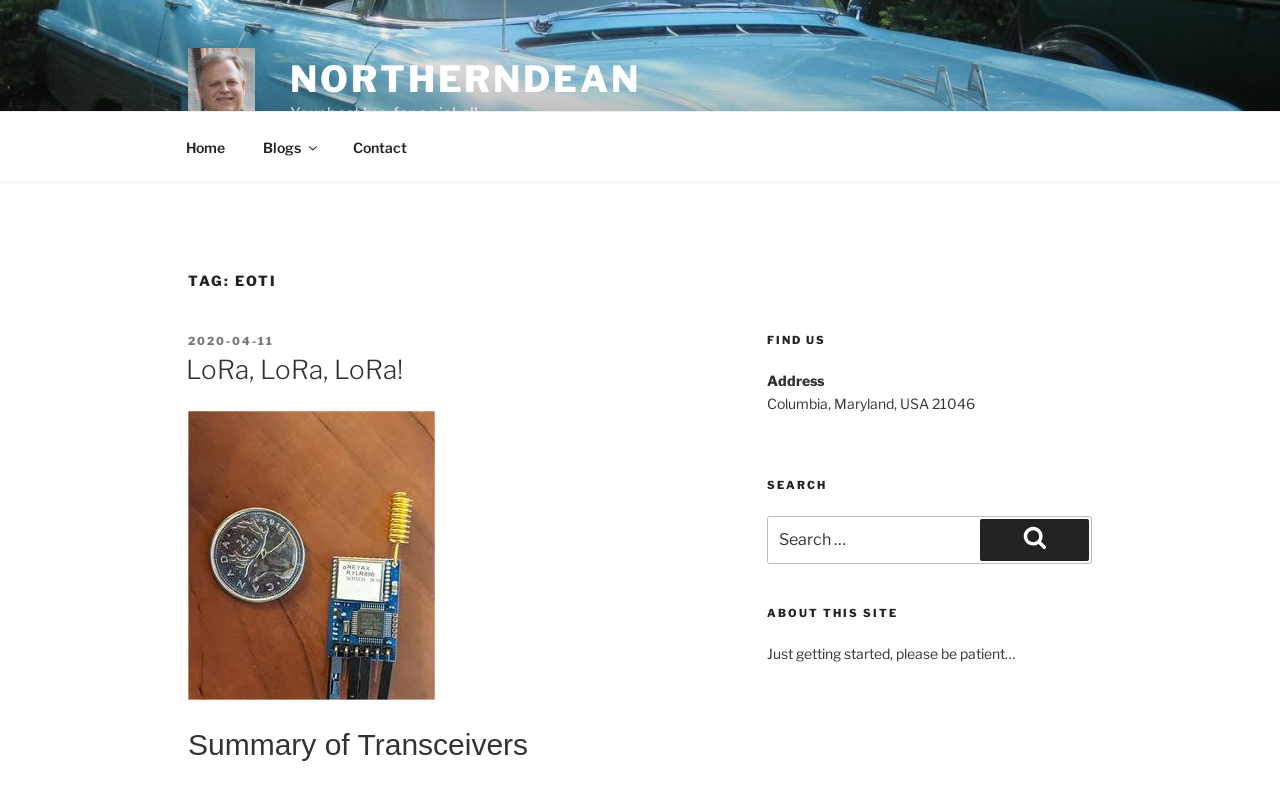Offer a meticulous description of the webpage's structure and content.

The webpage is titled "EotI – NorthernDean" and features a prominent link and image with the same name at the top left corner. Below this, there is a tagline "Your best buy for a nickel!" in a smaller font. 

To the right of the title, there is a top menu navigation bar with three links: "Home", "Blogs", and "Contact". 

Below the navigation bar, there is a large heading "TAG: EOTI" that spans most of the width of the page. Under this heading, there is a section with a "POSTED ON" label, a date link "2020-04-11", and a heading "LoRa, LoRa, LoRa!" that is also a link. 

Further down, there is a link with no text and a heading "Summary of Transceivers". 

On the right side of the page, there is a blog sidebar with several sections. The first section is titled "FIND US" and contains an address in Columbia, Maryland, USA. The second section is titled "SEARCH" and features a search box with a "Search" button. The third section is titled "ABOUT THIS SITE" and contains a brief message asking visitors to be patient as the site is still under development.